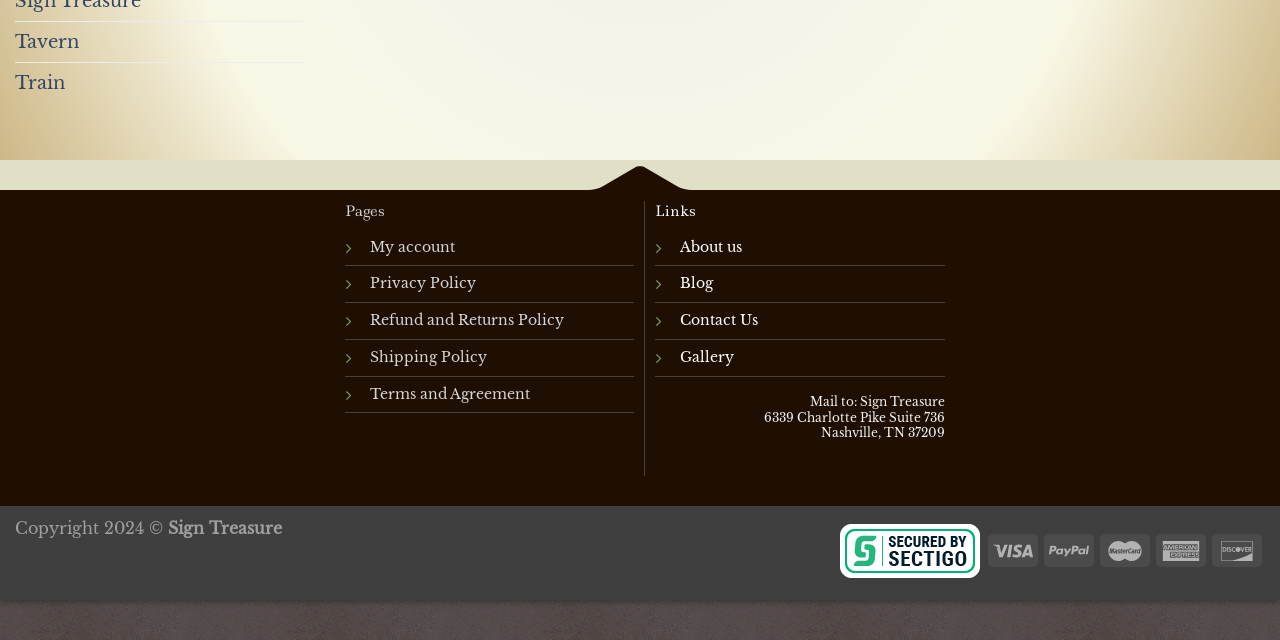Identify the bounding box for the described UI element. Provide the coordinates in (top-left x, top-left y, bottom-right x, bottom-right y) format with values ranging from 0 to 1: Privacy Policy

[0.289, 0.43, 0.372, 0.457]